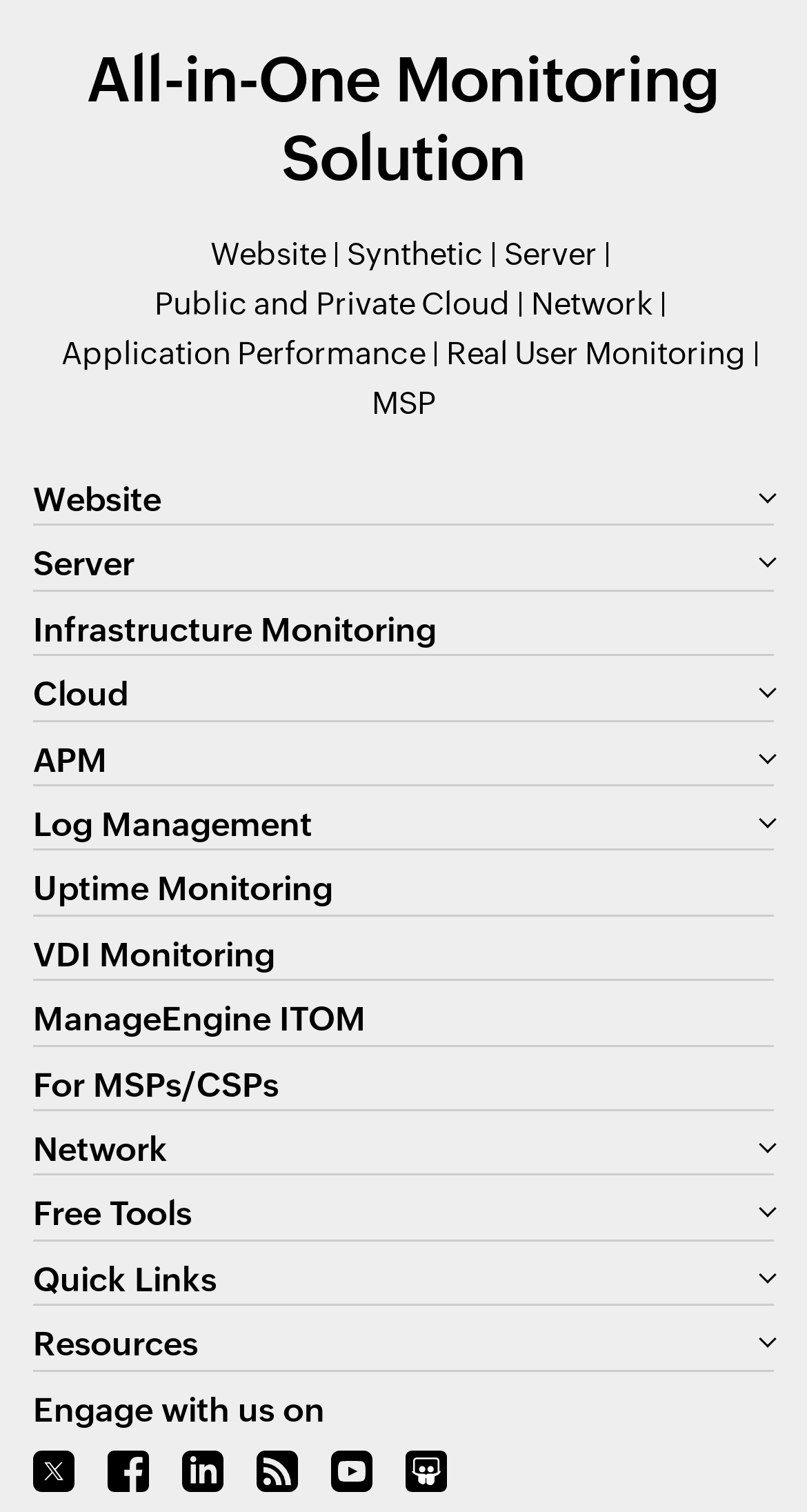Answer briefly with one word or phrase:
How many social media platforms are mentioned?

5